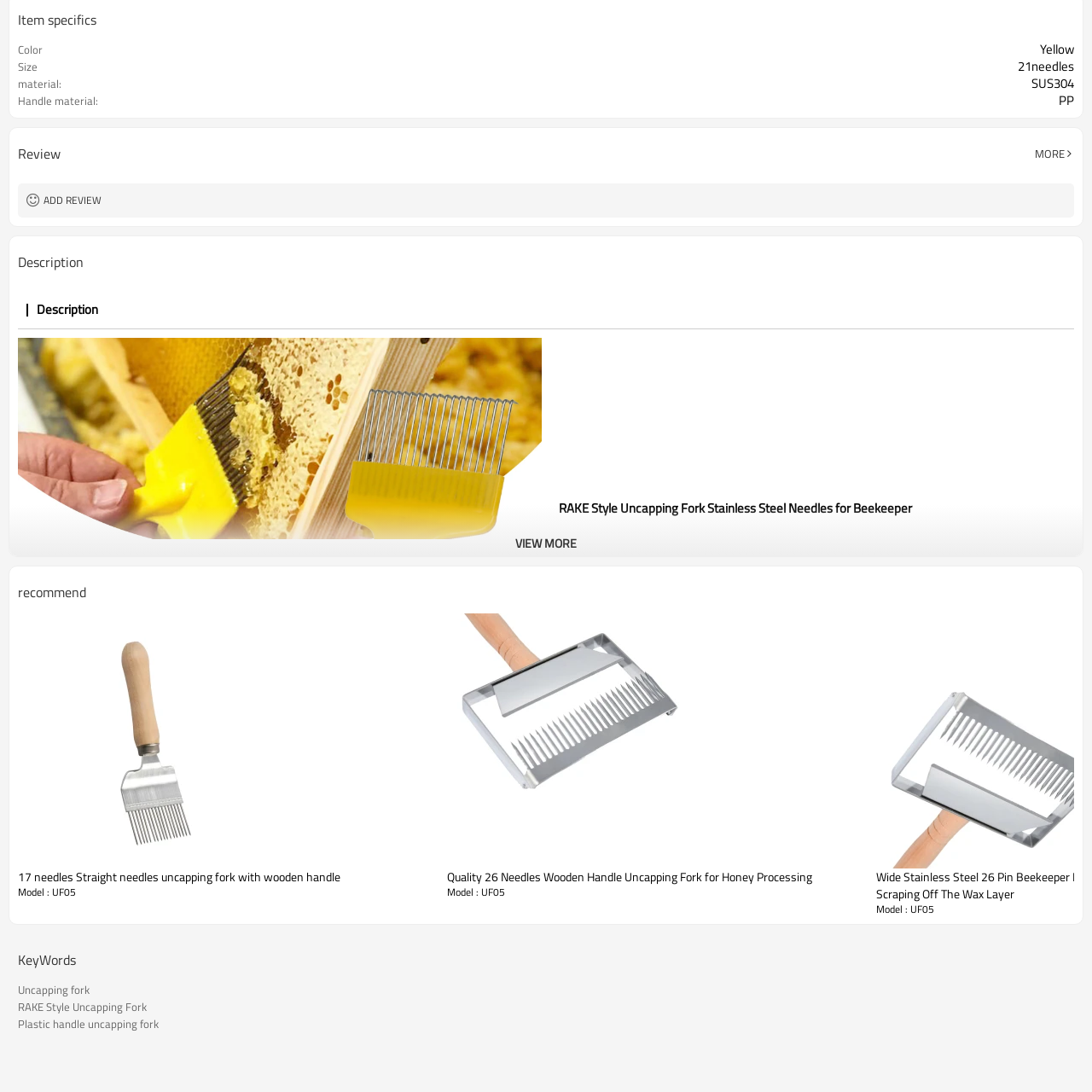Describe in detail the elements and actions shown in the image within the red-bordered area.

The image features a display of a beekeeping tool known as the "17 needles Straight needles uncapping fork," which is designed for extracting honey from hives. This uncapping fork showcases a practical and functional design, highlighting its straight needles that penetrate and uncap honeycombs effectively. The accompanying description emphasizes its wooden handle, giving it a traditional yet sturdy appearance, making it suitable for both novice and experienced beekeepers. This tool is particularly useful for accessing hard-to-reach areas in the honeycomb, allowing for efficient harvesting while minimizing waste.